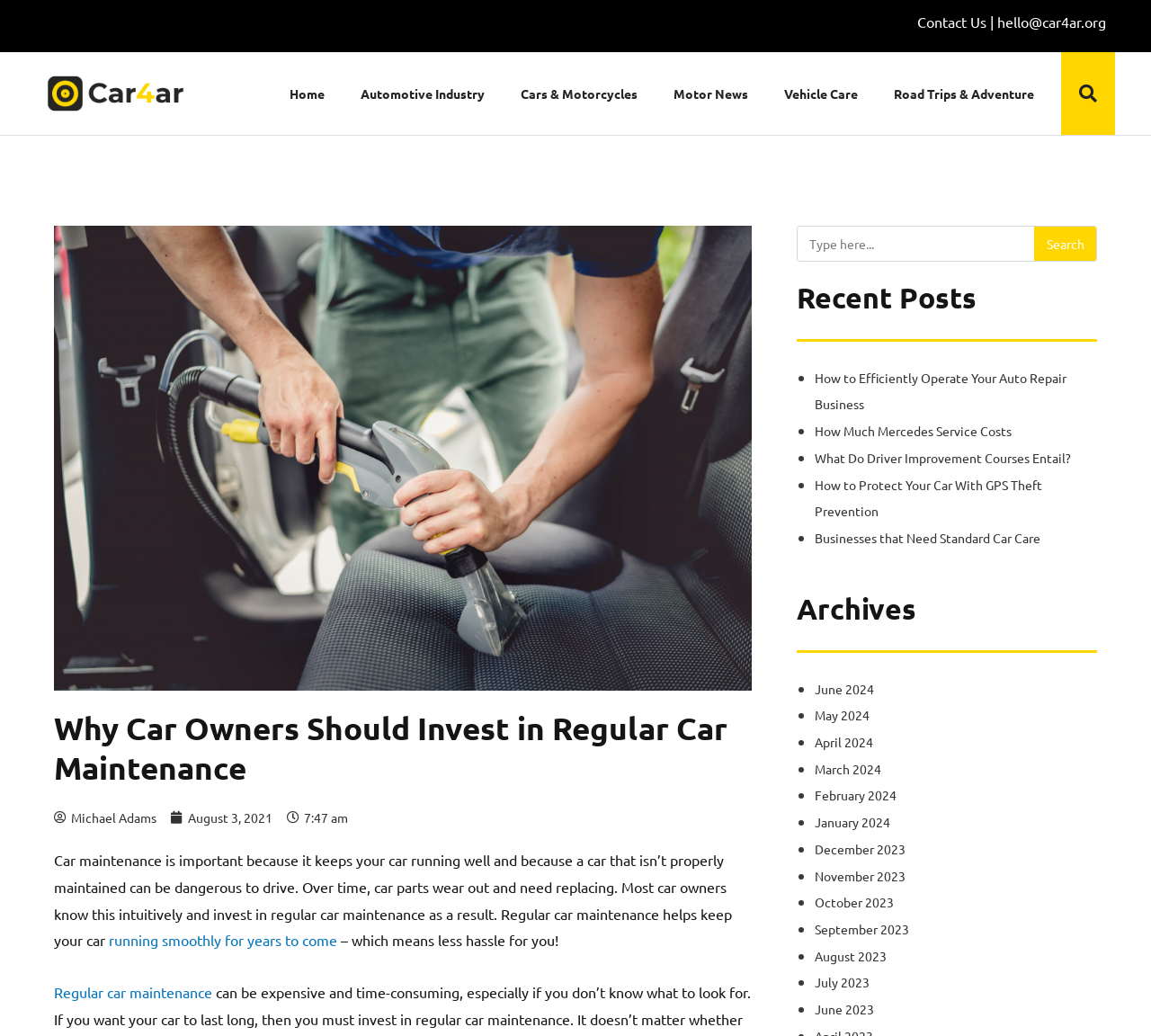Create a full and detailed caption for the entire webpage.

This webpage is about car maintenance and is titled "Car Maintenance: Why You Should Invest In It - Car 4 Car". At the top right corner, there is a "Contact Us" link and an email address "hello@car4ar.org". Below that, there is a navigation menu with links to "Home", "Automotive Industry", "Cars & Motorcycles", "Motor News", "Vehicle Care", and "Road Trips & Adventure". 

To the right of the navigation menu, there is a search bar with a "Search" button. Below the search bar, there is an image of a car interior with a caption "car interior maintenance". 

The main content of the webpage is an article titled "Why Car Owners Should Invest in Regular Car Maintenance". The article is written by Michael Adams and was published on August 3, 2021, at 7:47 am. The article explains the importance of regular car maintenance, stating that it keeps the car running well and prevents dangers while driving. It also mentions that regular maintenance helps to keep the car running smoothly for years to come, which means less hassle for the owner.

Below the article, there is a section titled "Recent Posts" with a list of links to recent articles, including "How to Efficiently Operate Your Auto Repair Business", "How Much Mercedes Service Costs", and "What Do Driver Improvement Courses Entail?". 

To the right of the "Recent Posts" section, there is a section titled "Archives" with a list of links to articles from different months, ranging from June 2024 to July 2023.